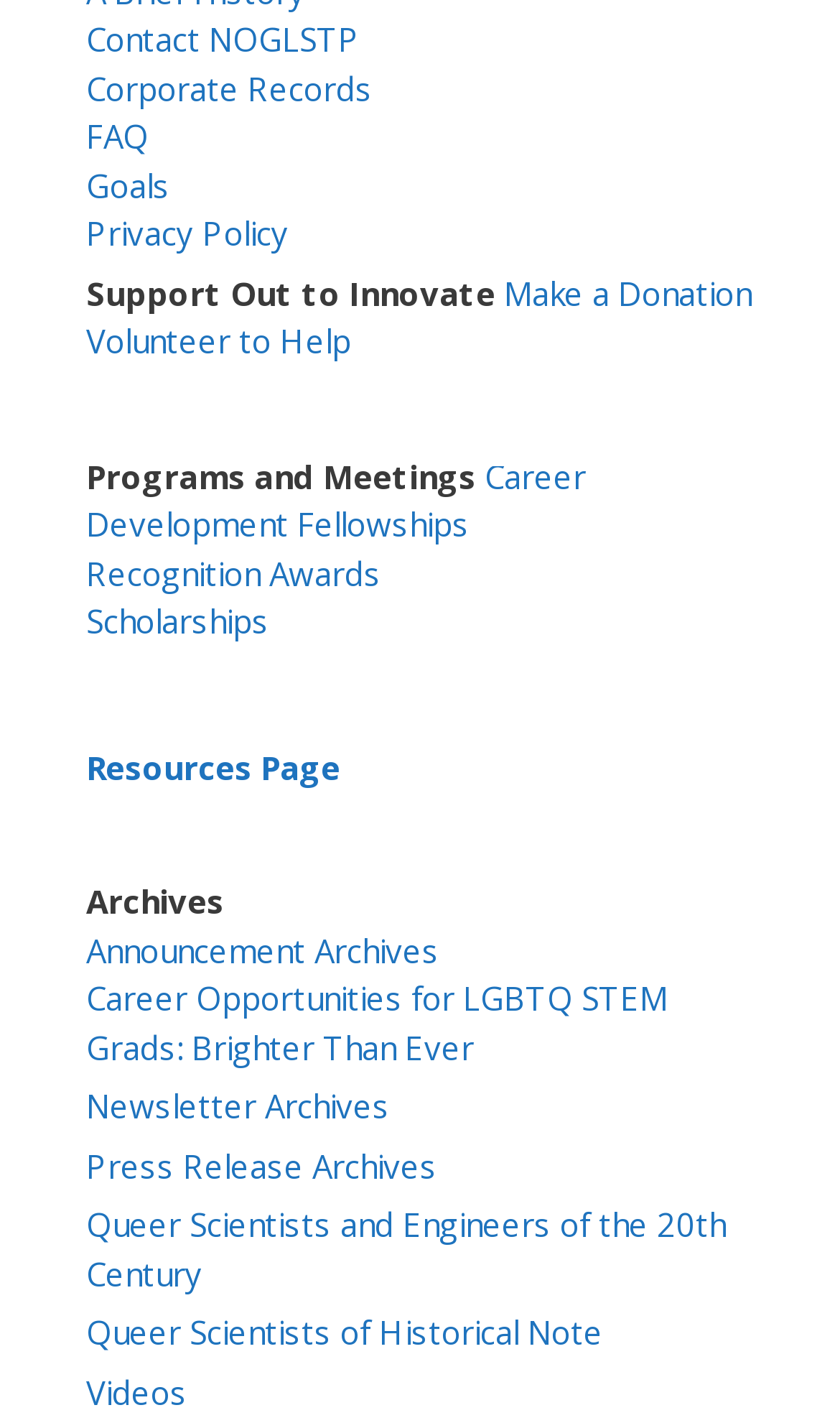Please identify the bounding box coordinates of the region to click in order to complete the task: "View Career Development Fellowships". The coordinates must be four float numbers between 0 and 1, specified as [left, top, right, bottom].

[0.103, 0.319, 0.697, 0.384]